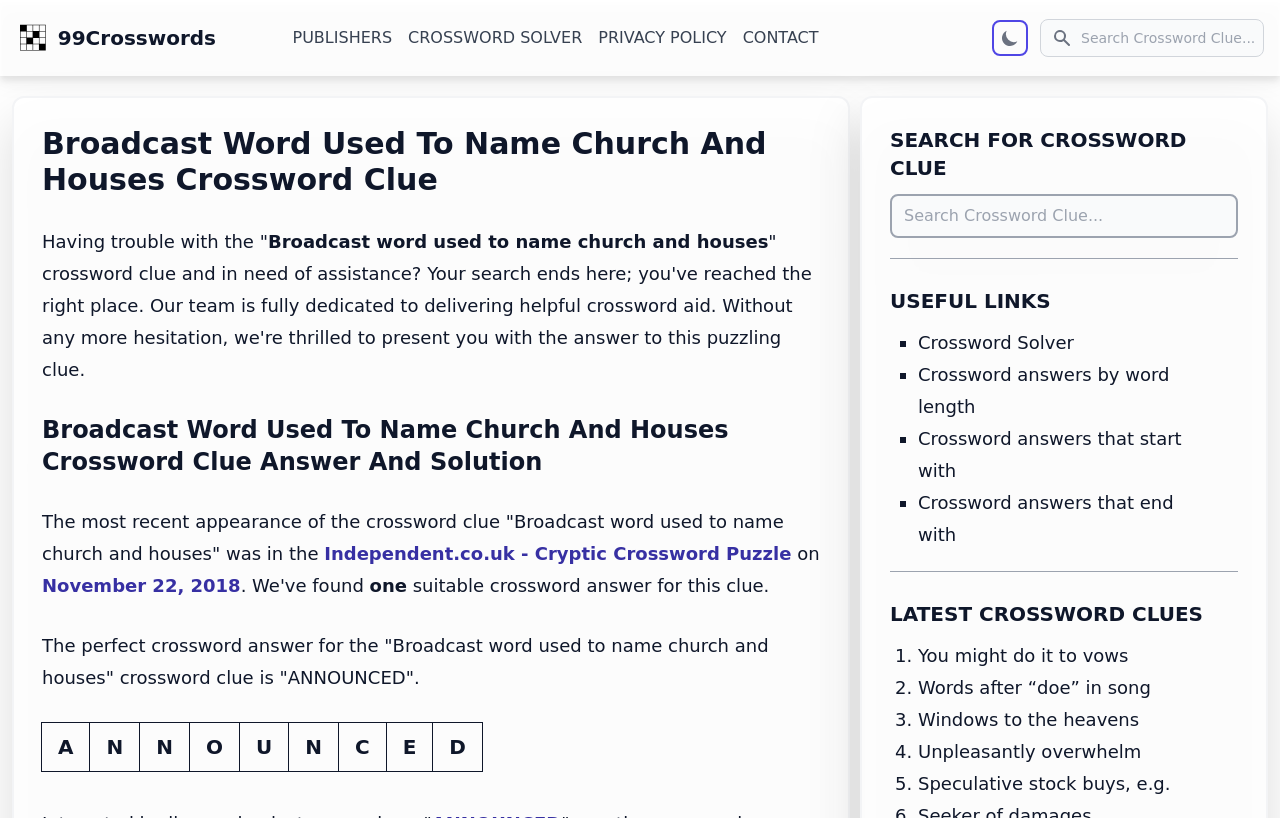Identify the bounding box coordinates of the part that should be clicked to carry out this instruction: "Check the latest crossword clues".

[0.695, 0.733, 0.967, 0.768]